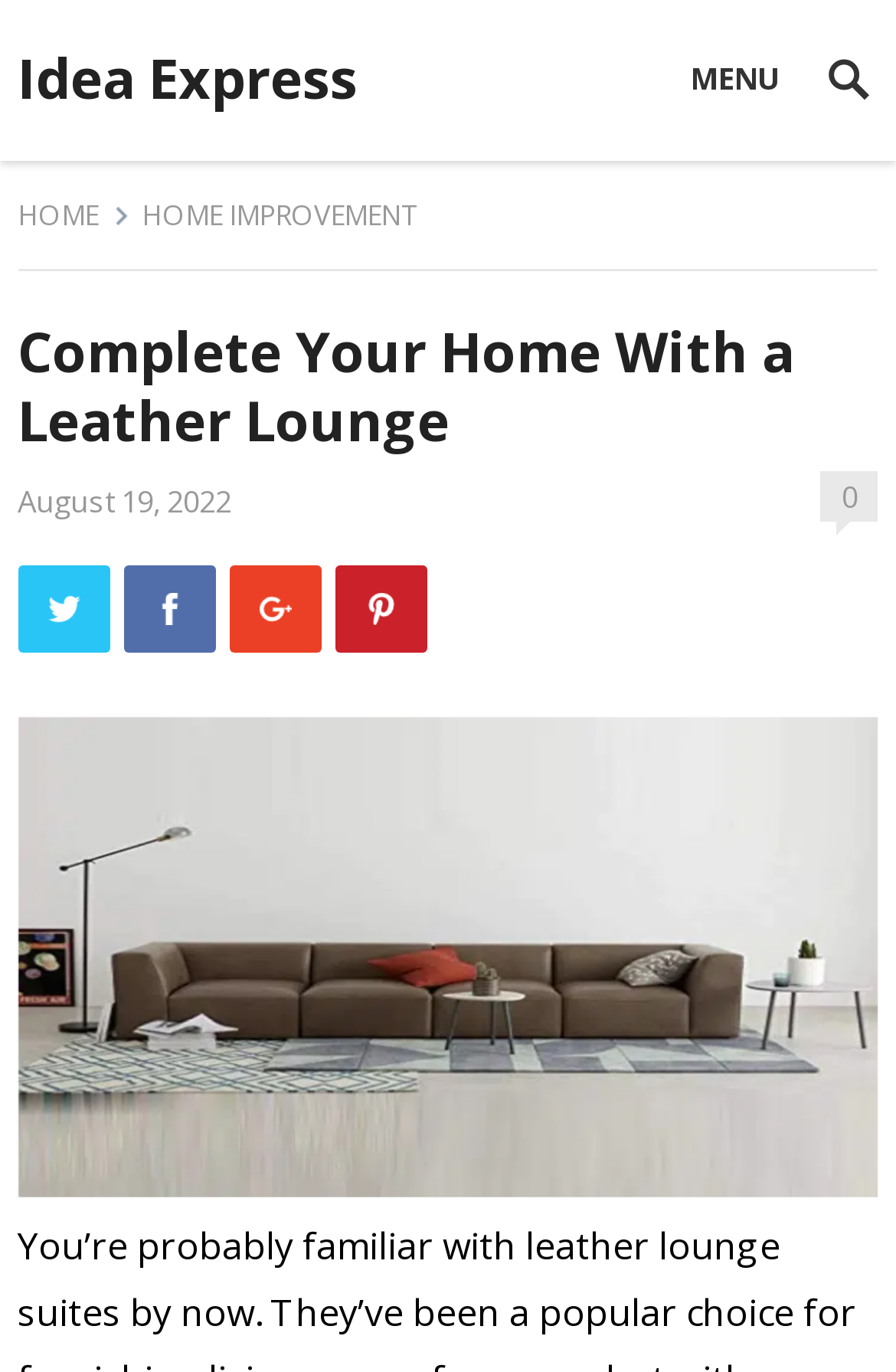What is the date of the article?
With the help of the image, please provide a detailed response to the question.

I found the date of the article by looking at the text 'August 19, 2022' which is located below the main heading 'Complete Your Home With a Leather Lounge'.